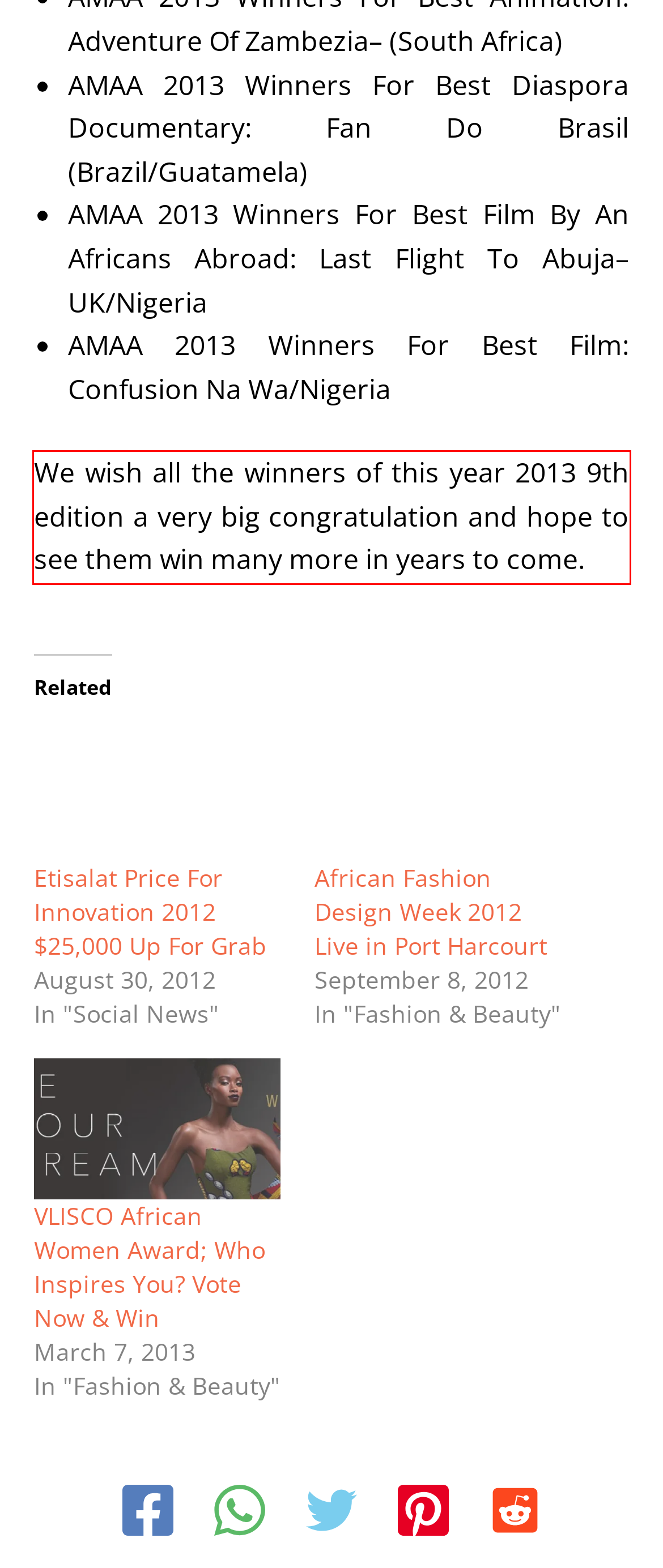You are given a screenshot showing a webpage with a red bounding box. Perform OCR to capture the text within the red bounding box.

We wish all the winners of this year 2013 9th edition a very big congratulation and hope to see them win many more in years to come.